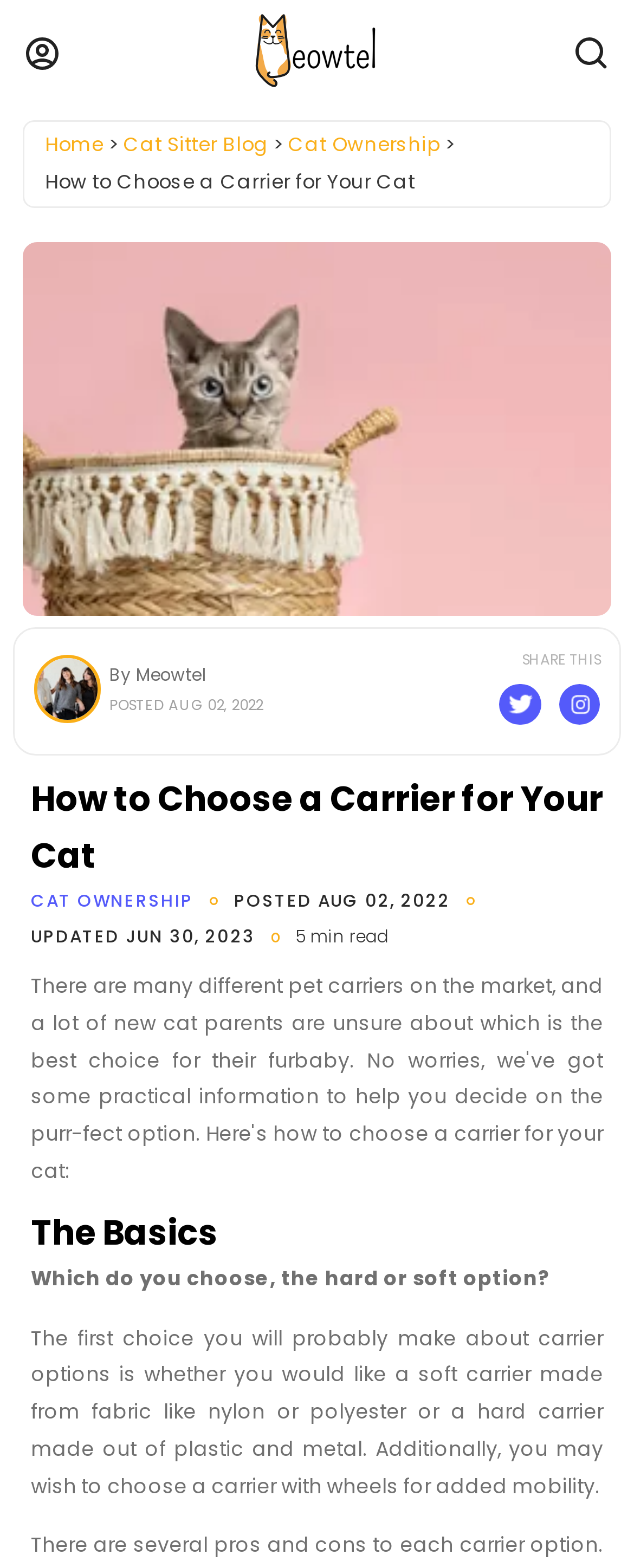Analyze the image and provide a detailed answer to the question: How long does it take to read this article?

The reading time of this article can be found at the top of the page, below the title 'How to Choose a Carrier for Your Cat'. The text '5 min read' indicates that it takes approximately 5 minutes to read this article.